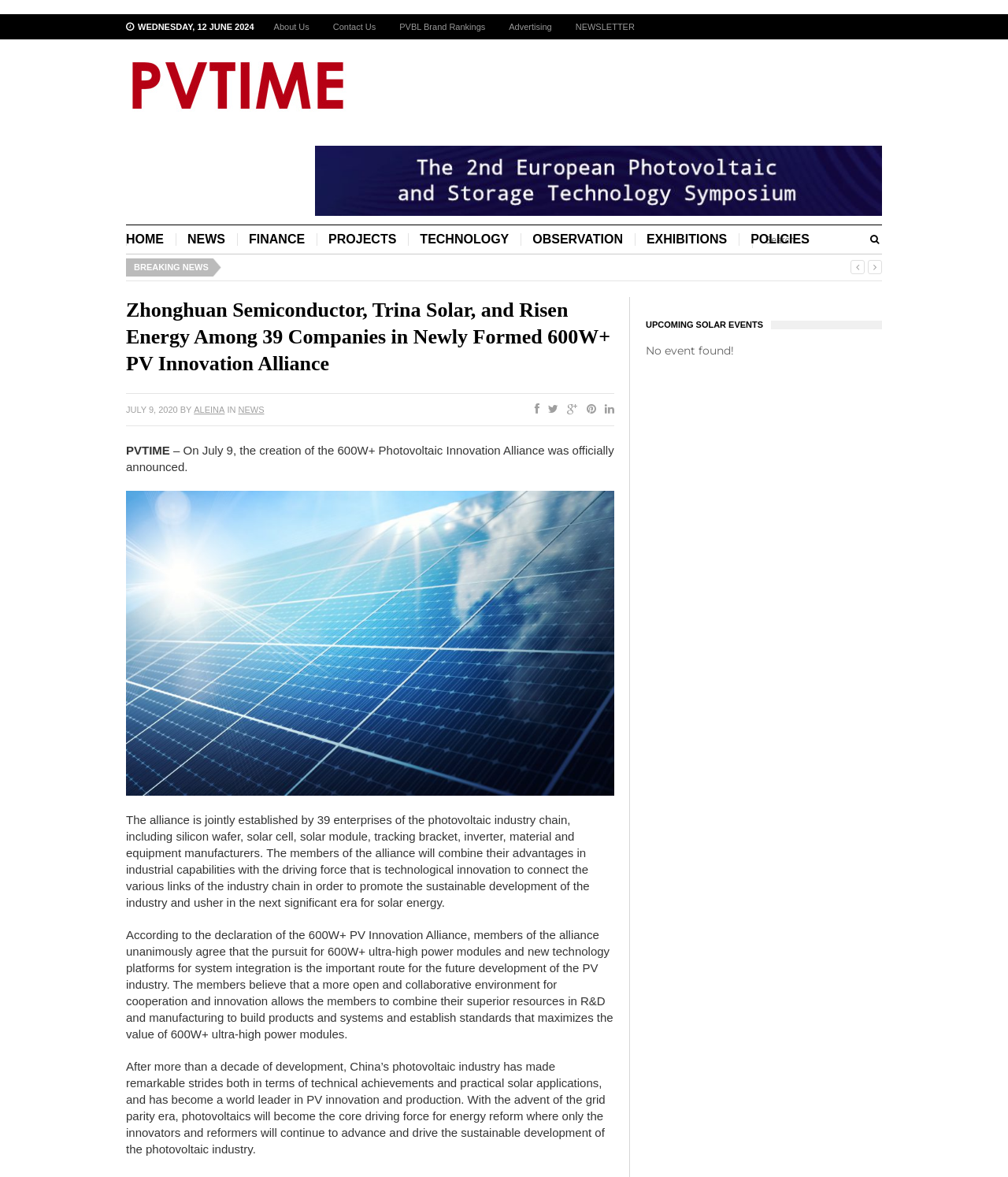Answer the question briefly using a single word or phrase: 
How many companies are part of the 600W+ PV Innovation Alliance?

39